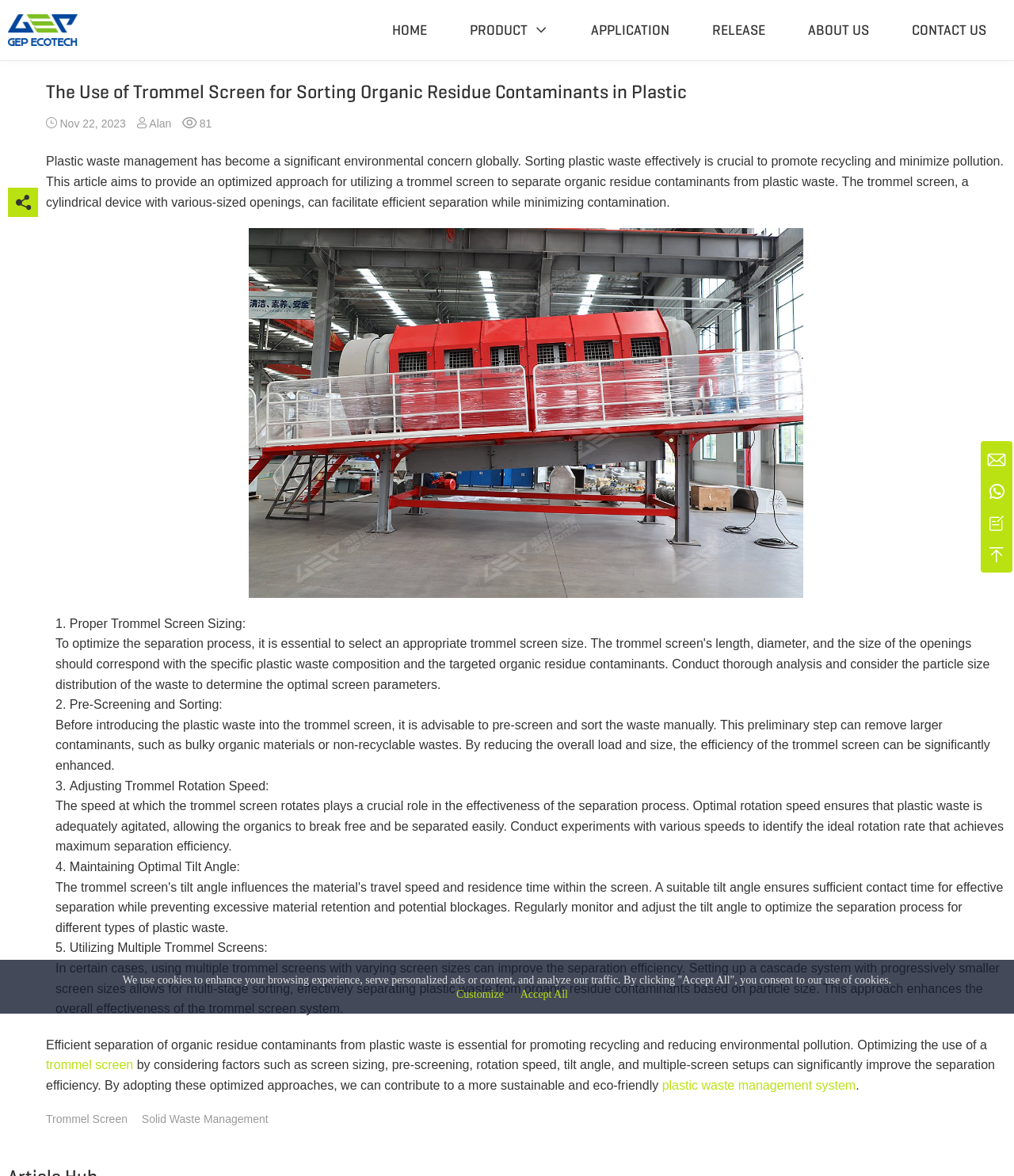Present a detailed account of what is displayed on the webpage.

The webpage is about the use of trommel screens for sorting organic residue contaminants in plastic waste. At the top left corner, there is a logo of GEP ECOTECH. Below the logo, there are navigation links to HOME, PRODUCT, APPLICATION, RELEASE, ABOUT US, and CONTACT US.

On the left side of the page, there are four sections of links categorized by product types: Shredder Machine, Crusher Machine, Granulator Machine, and Complete Plant. Each section has multiple links to specific products, such as Double-Shaft Shredder, Jaw Crusher, and Universal Granulator.

On the right side of the page, there is an article titled "The Use of Trommel Screen for Sorting Organic Residue Contaminants in Plastic". The article has a heading, a date "Nov 22, 2023", and an author "Alan". The article's content is divided into paragraphs, with the first paragraph introducing the importance of plastic waste management and the purpose of the article. Below the text, there is an image of a trommel screen.

The article continues with a list of points, marked with numbers, discussing the proper use of trommel screens for sorting plastic waste. The list is located below the image of the trommel screen.